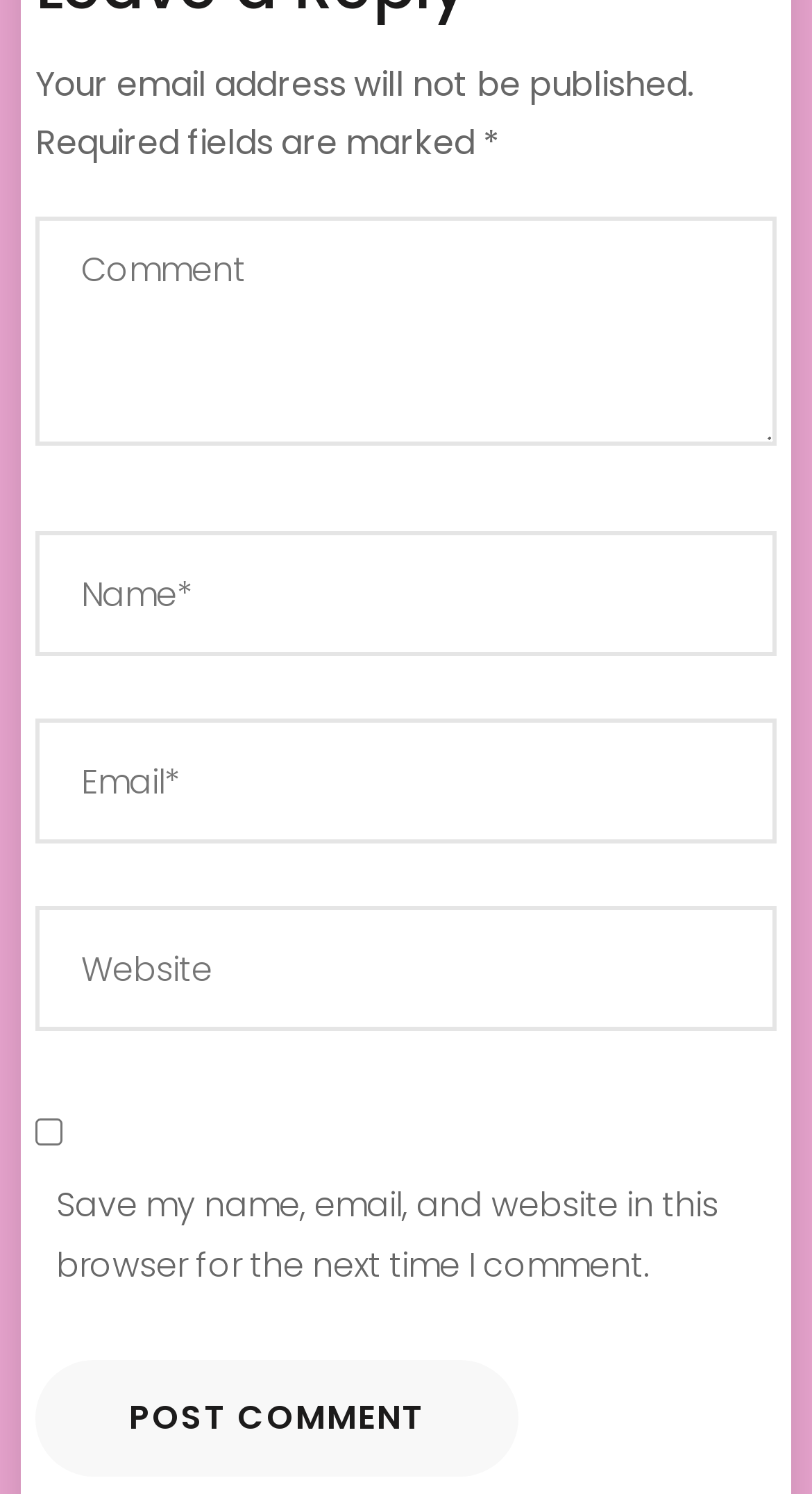What is the purpose of the textboxes?
Using the details shown in the screenshot, provide a comprehensive answer to the question.

The textboxes are likely used to enter information related to a comment, such as the user's name, email, and website, as well as the comment itself.